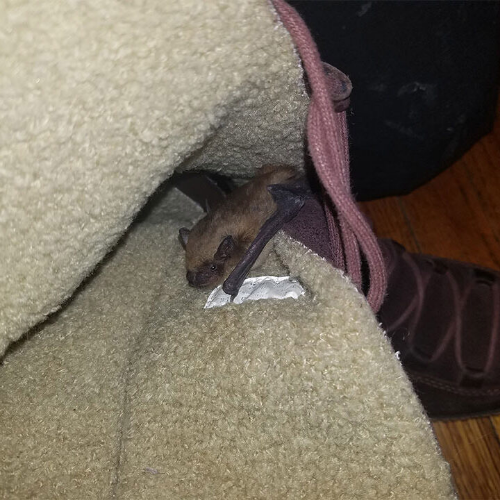Why is professional intervention necessary?
Please provide a full and detailed response to the question.

The caption highlights the potential health risks associated with bats, emphasizing the importance of professional intervention in human-bat encounters, especially when it comes to removal and damage management.